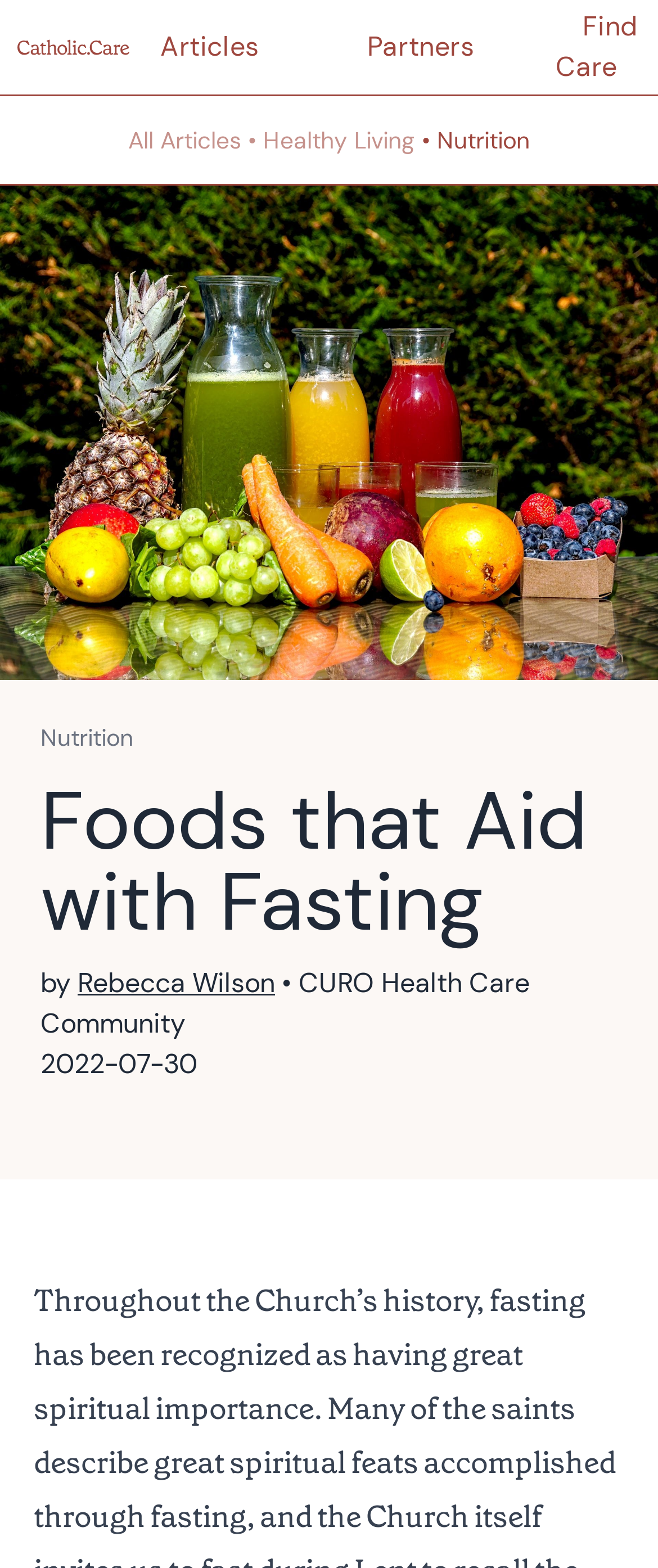Please find the bounding box coordinates for the clickable element needed to perform this instruction: "Visit the 'Find Care' page".

[0.844, 0.004, 0.979, 0.056]